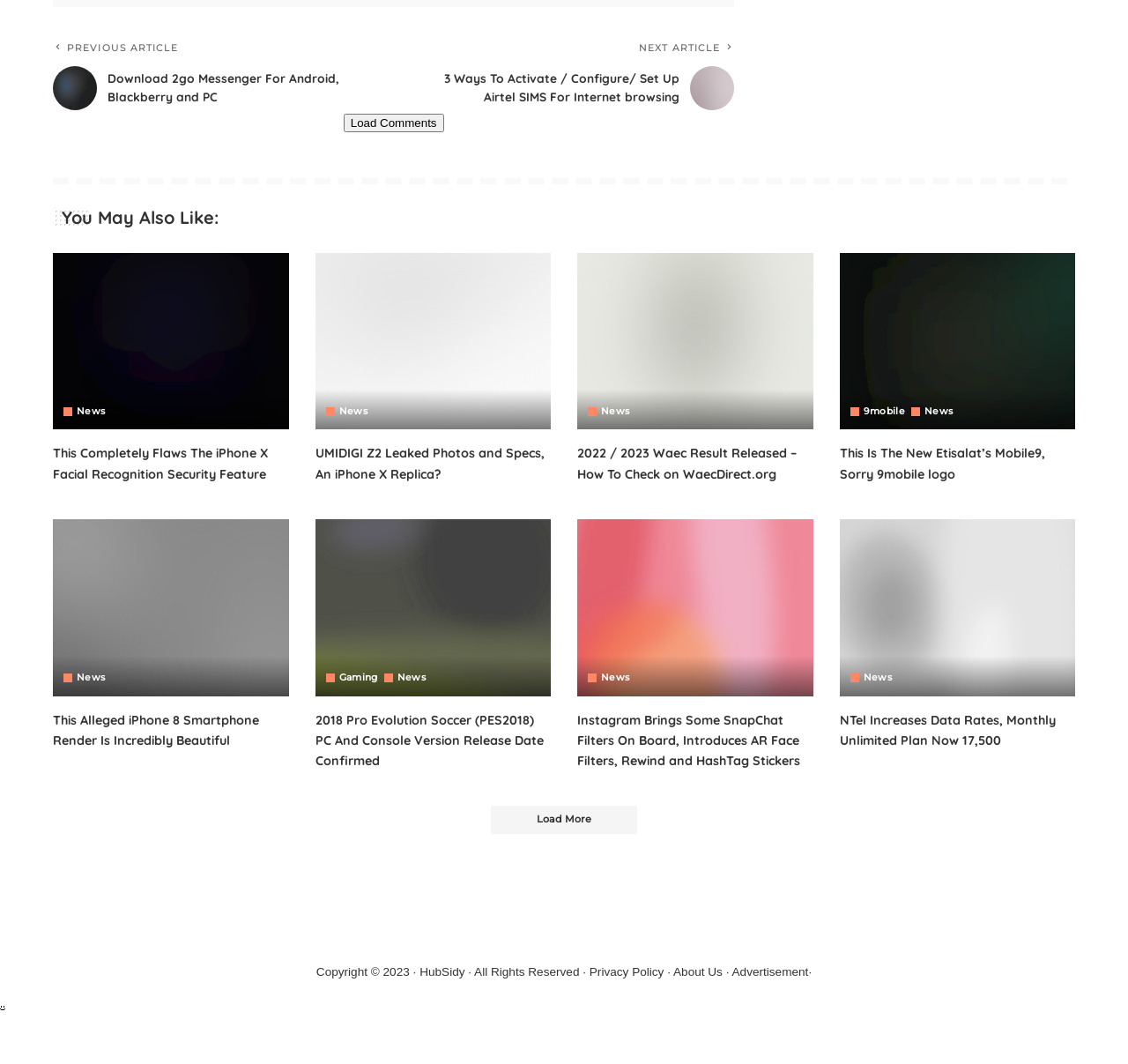Please determine the bounding box coordinates of the element's region to click for the following instruction: "Click on the 'Load Comments' button".

[0.304, 0.107, 0.393, 0.124]